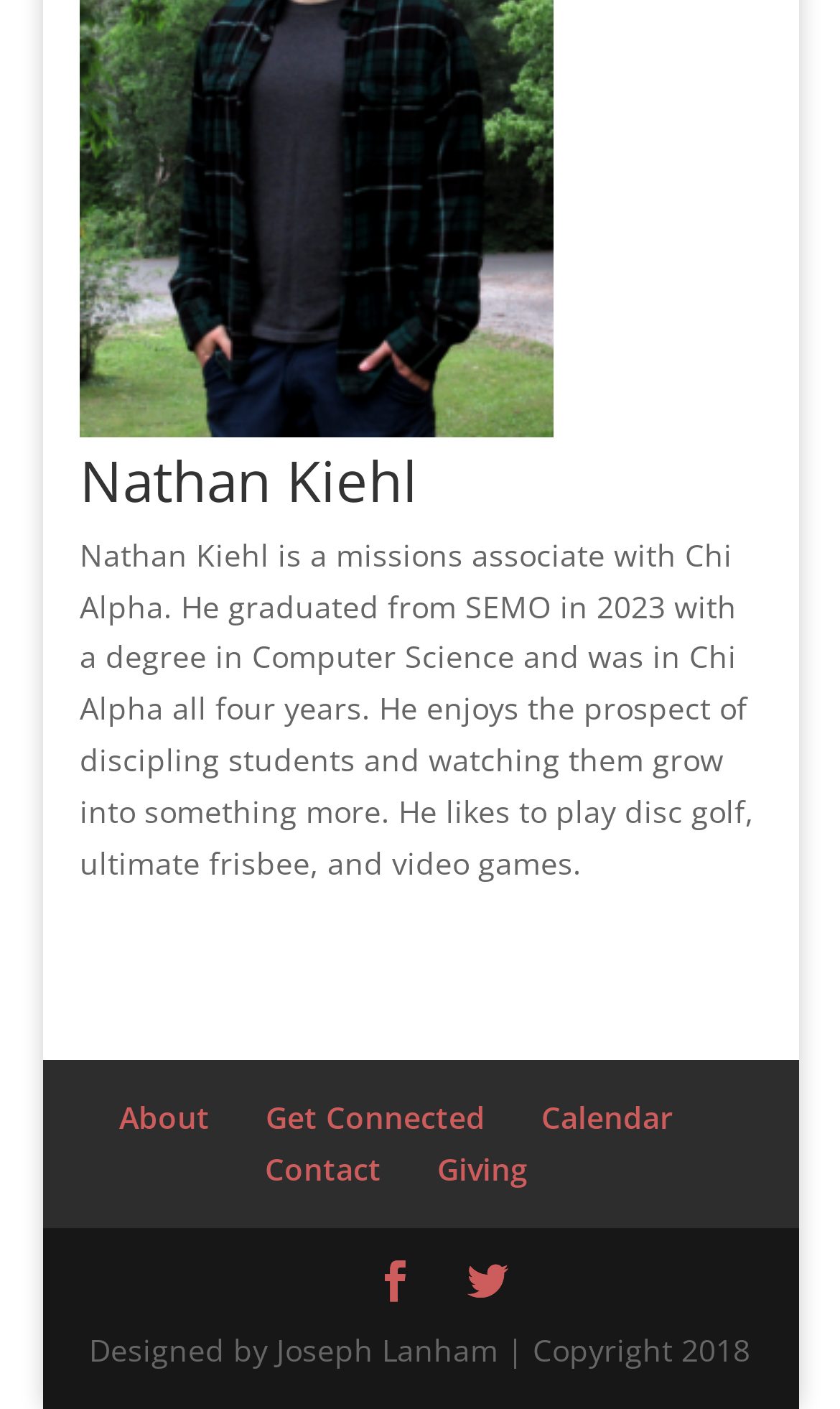Provide the bounding box coordinates, formatted as (top-left x, top-left y, bottom-right x, bottom-right y), with all values being floating point numbers between 0 and 1. Identify the bounding box of the UI element that matches the description: Contact

[0.315, 0.815, 0.454, 0.844]